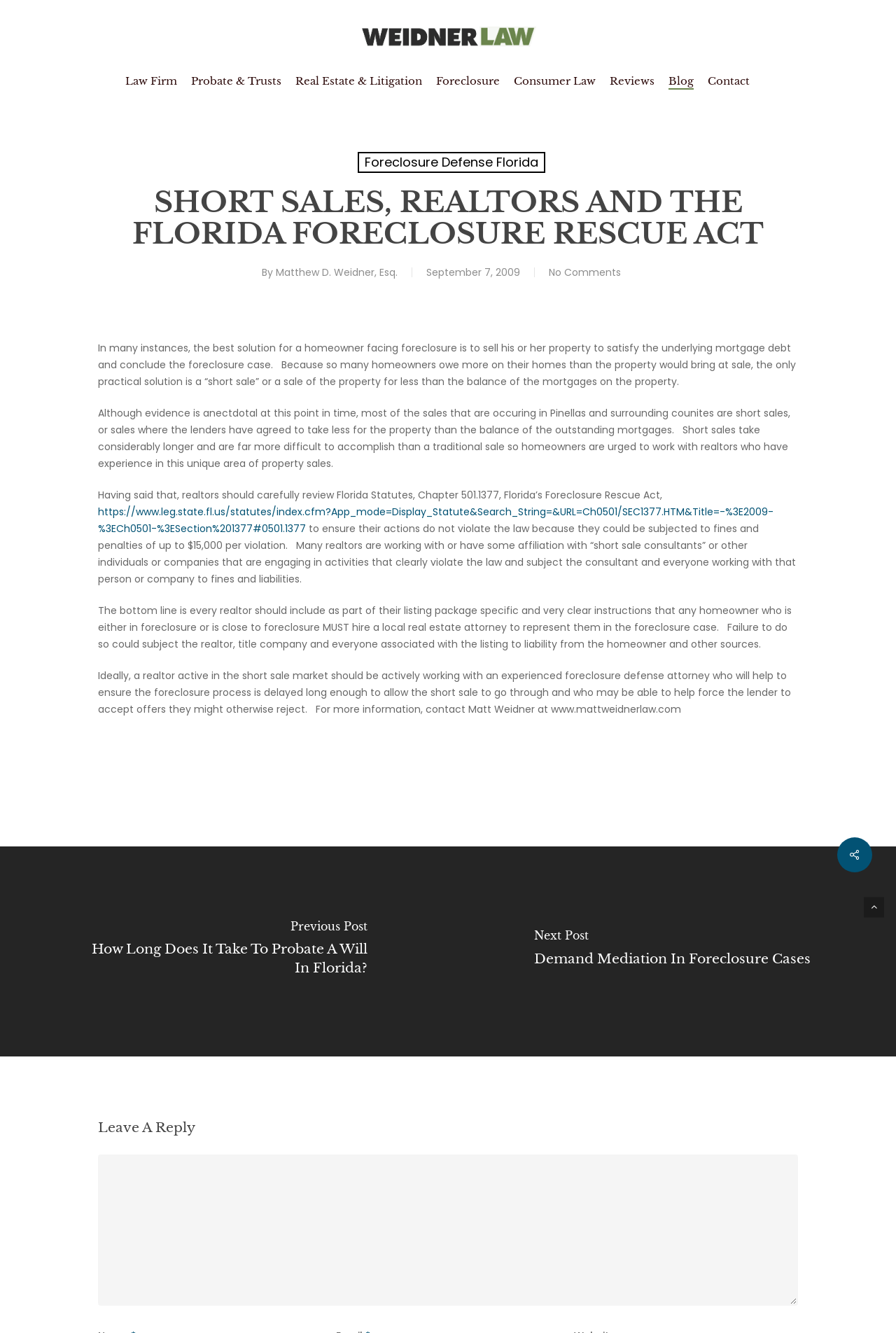Identify the bounding box coordinates for the element that needs to be clicked to fulfill this instruction: "Leave a reply". Provide the coordinates in the format of four float numbers between 0 and 1: [left, top, right, bottom].

[0.109, 0.866, 0.891, 0.98]